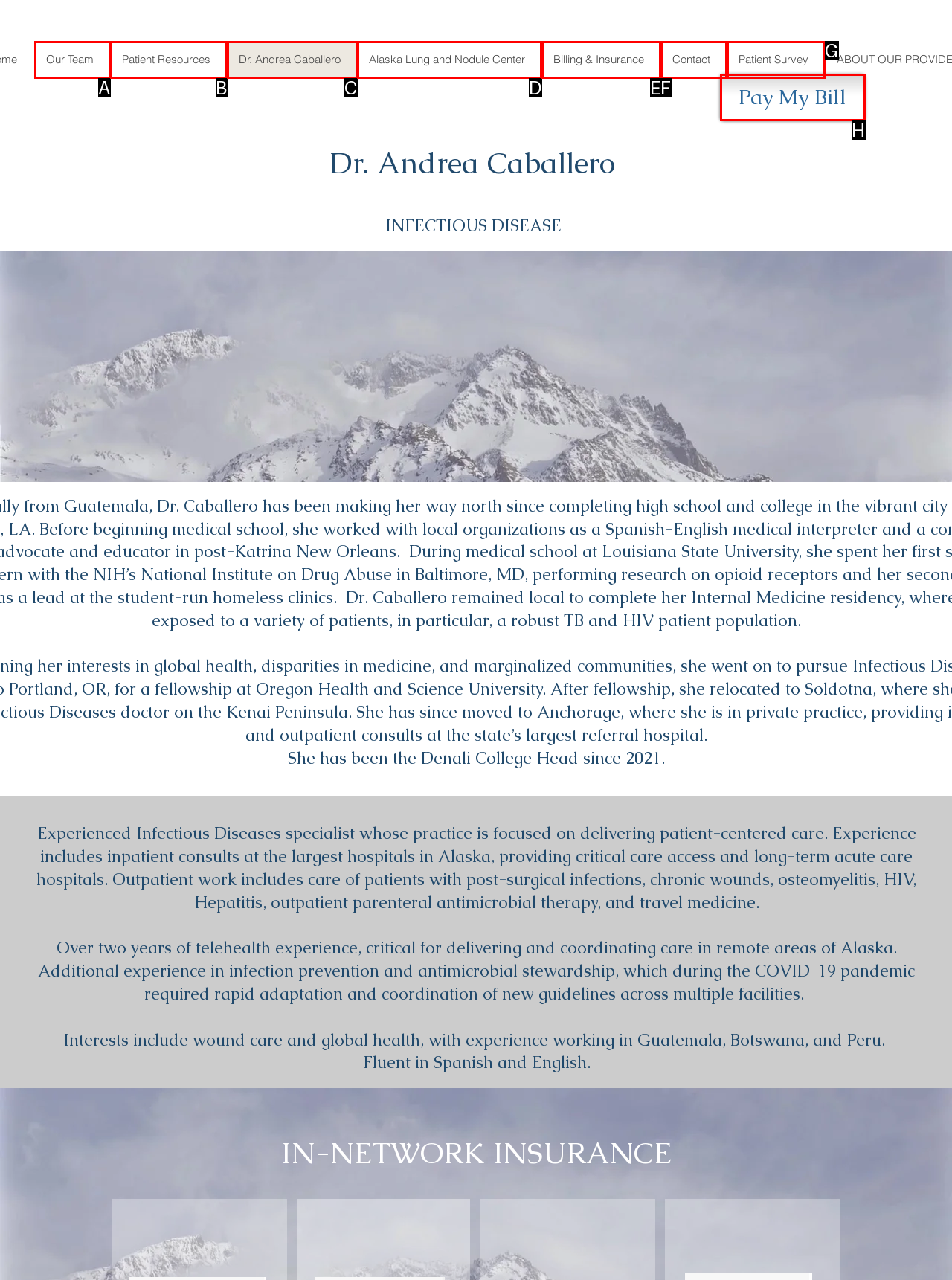Match the description: Alaska Lung and Nodule Center to the correct HTML element. Provide the letter of your choice from the given options.

D